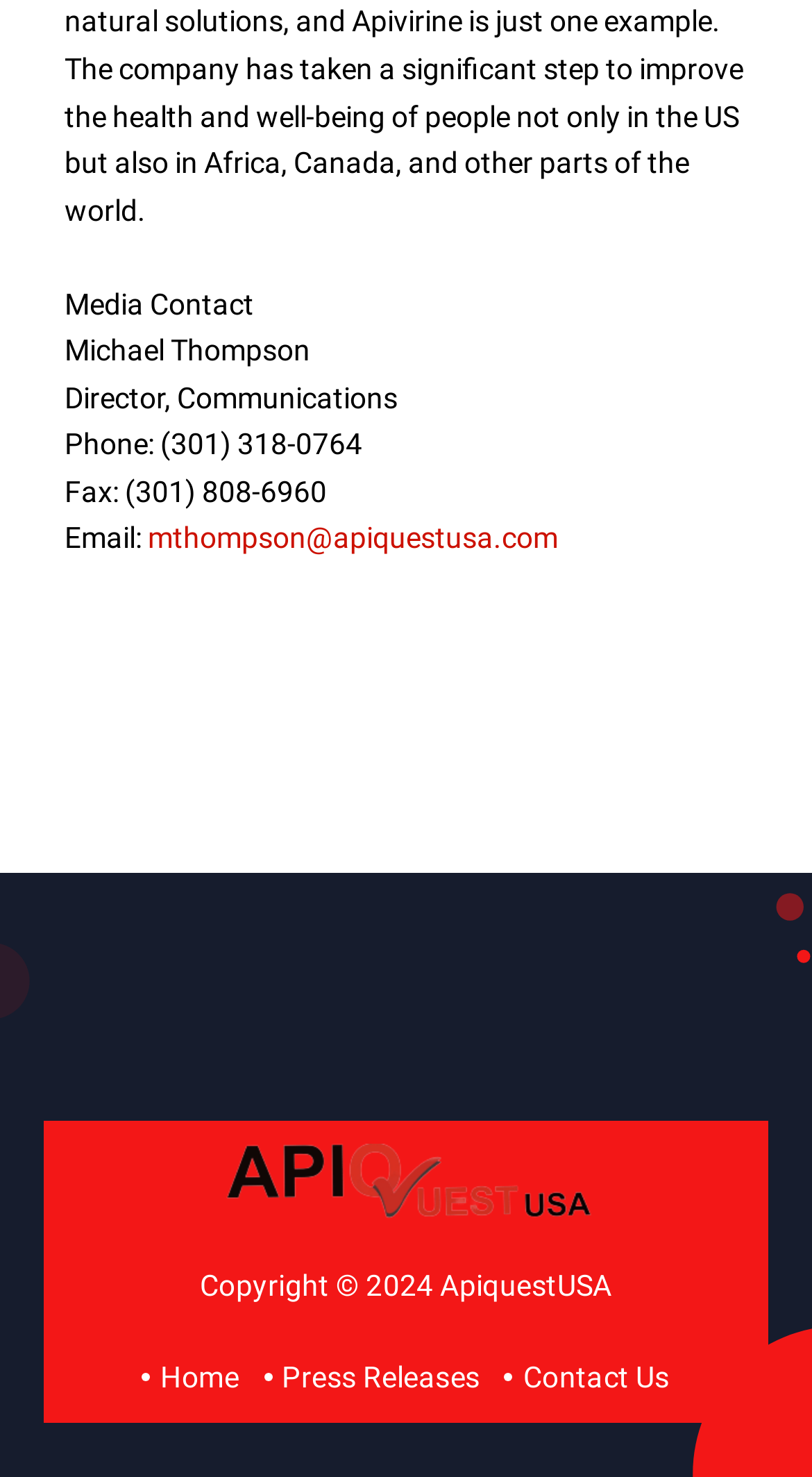Given the description of a UI element: "Home", identify the bounding box coordinates of the matching element in the webpage screenshot.

[0.175, 0.916, 0.294, 0.948]